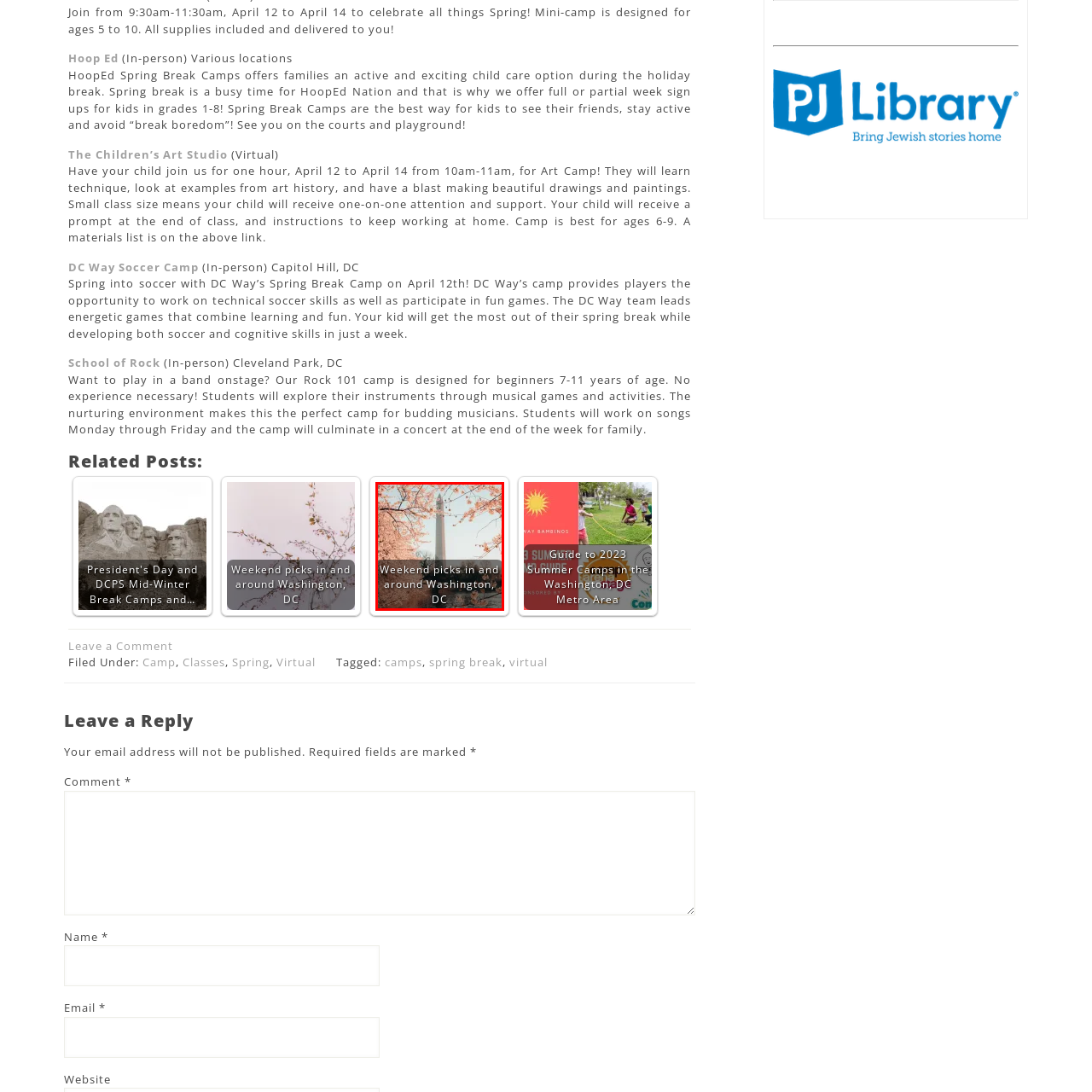Who is the target audience for the weekend activities?
Take a look at the image highlighted by the red bounding box and provide a detailed answer to the question.

The caption states that the curated selection of weekend activities is 'perfect for families and visitors alike', indicating that the target audience for these activities includes both families and visitors to Washington, DC.